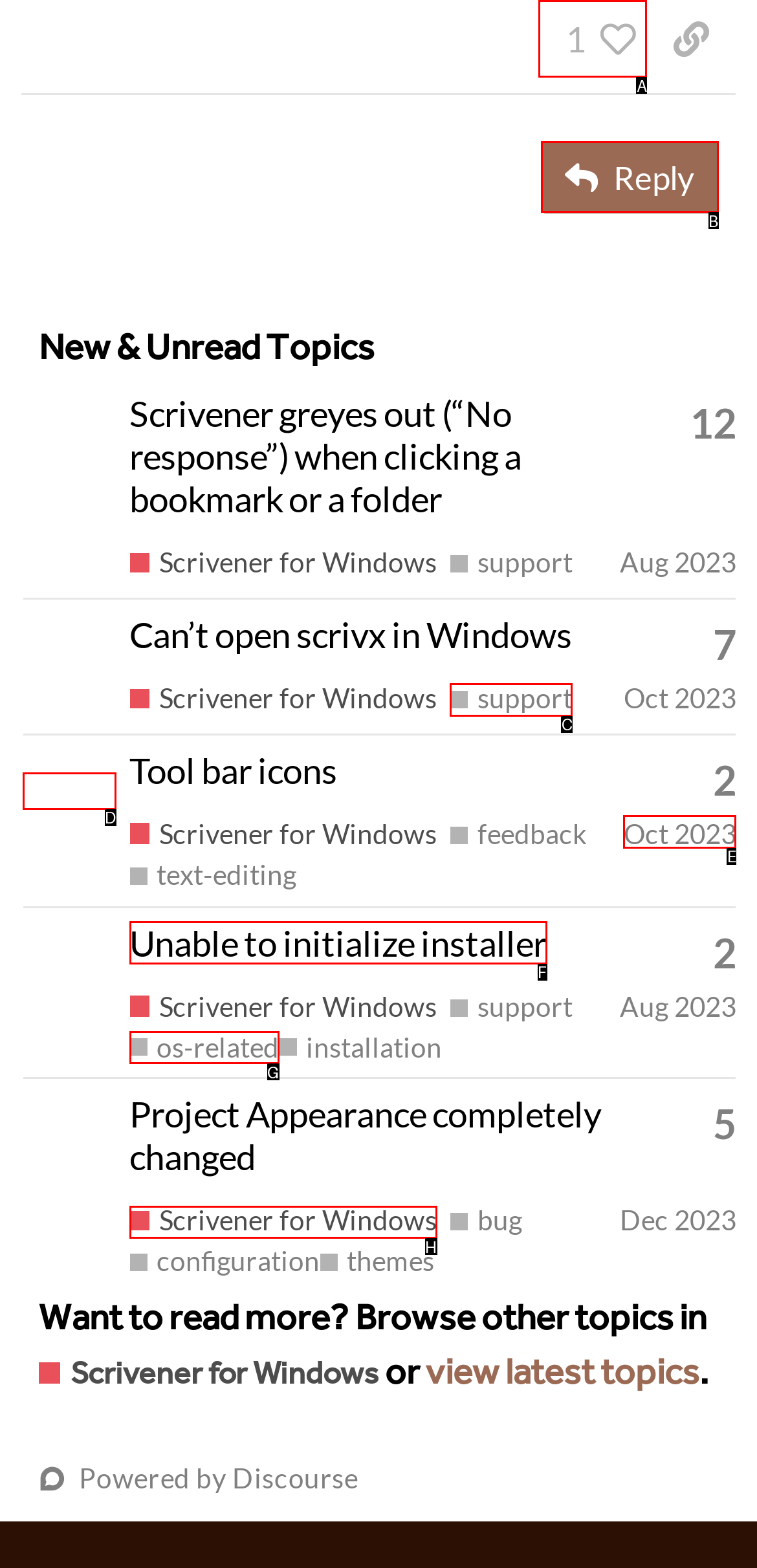Using the element description: Scrivener for Windows, select the HTML element that matches best. Answer with the letter of your choice.

H